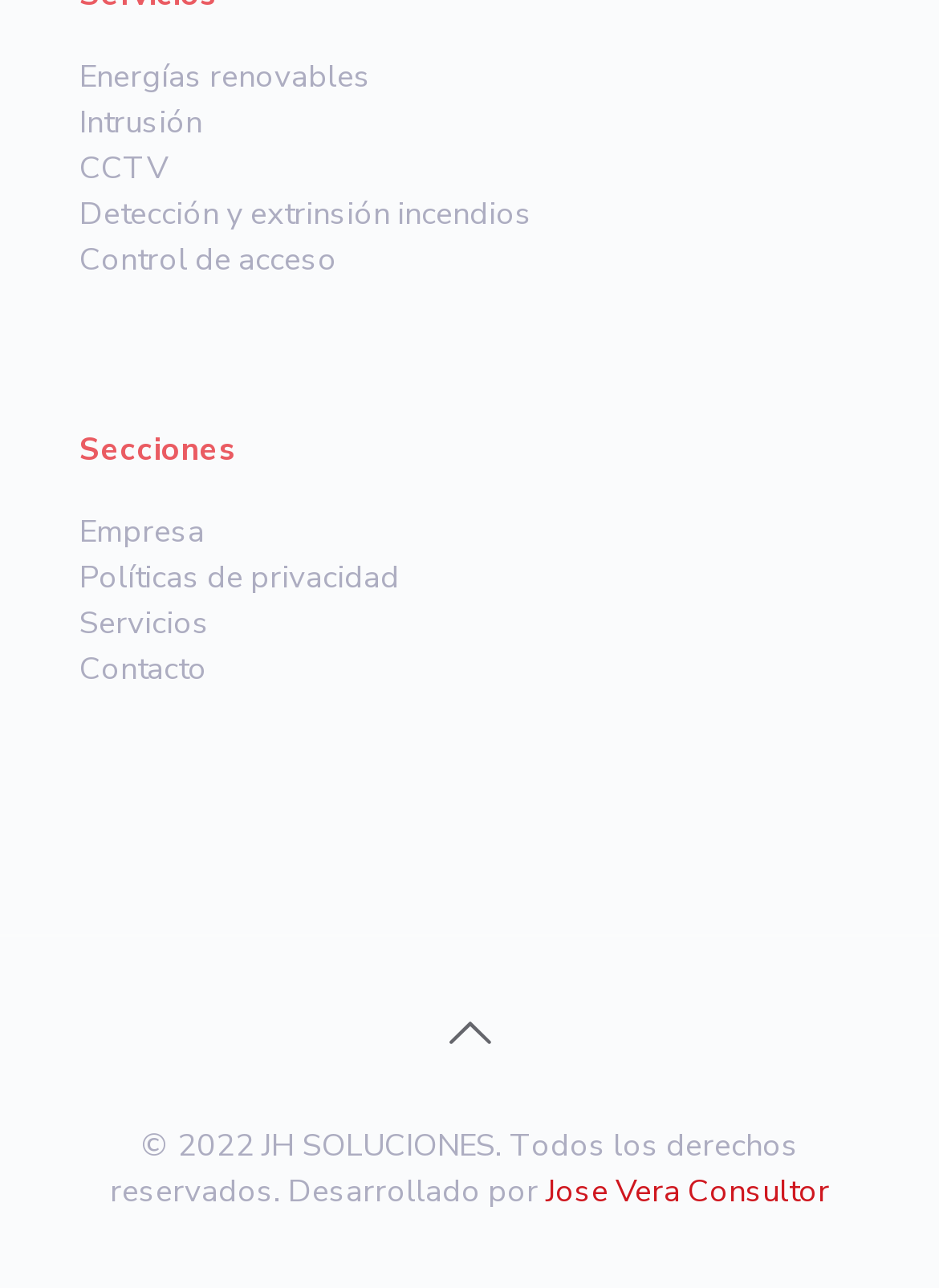Specify the bounding box coordinates for the region that must be clicked to perform the given instruction: "Go to Empresa".

[0.085, 0.396, 0.218, 0.43]